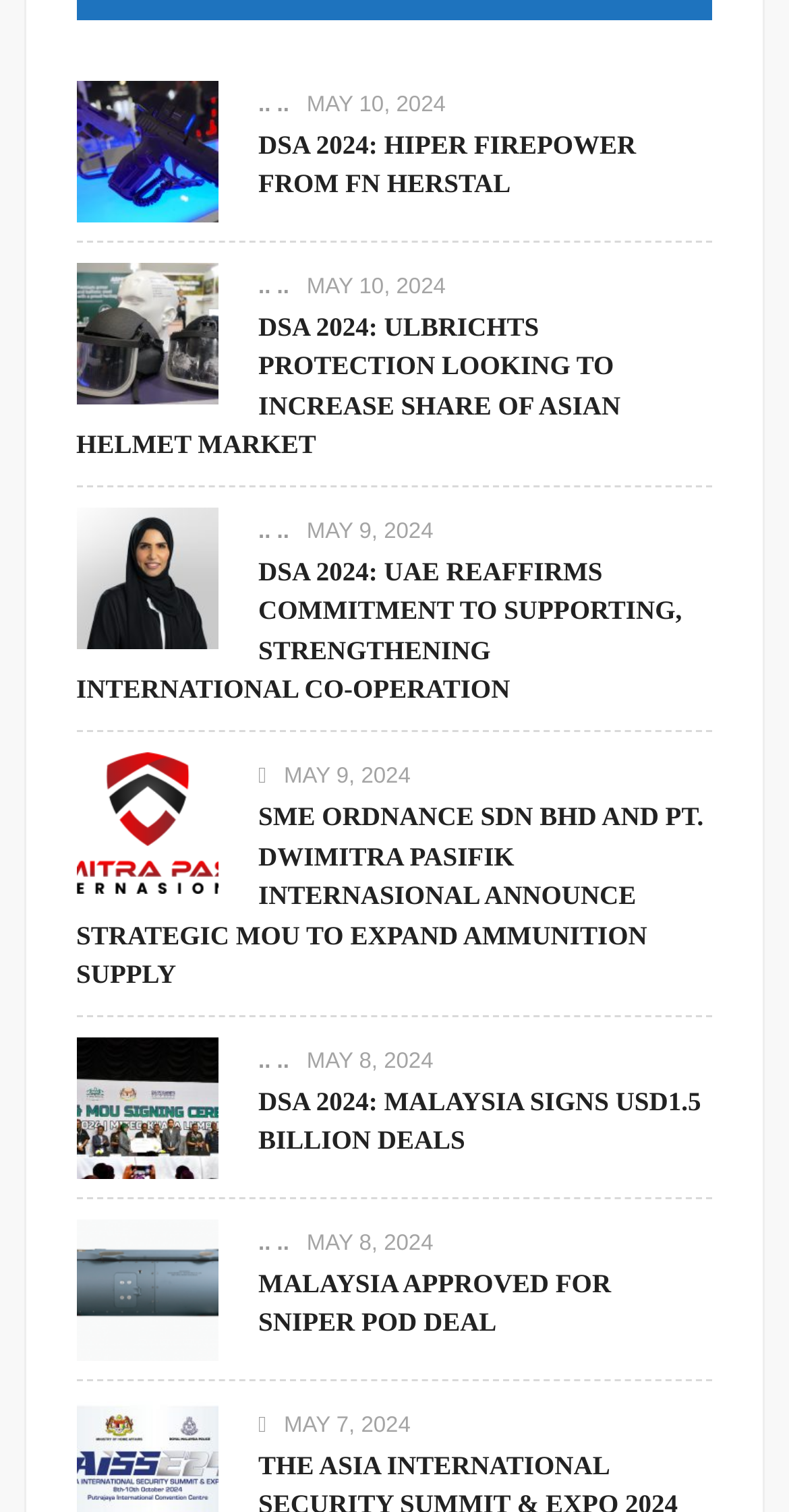Identify the bounding box for the given UI element using the description provided. Coordinates should be in the format (top-left x, top-left y, bottom-right x, bottom-right y) and must be between 0 and 1. Here is the description: .. ..

[0.327, 0.182, 0.367, 0.198]